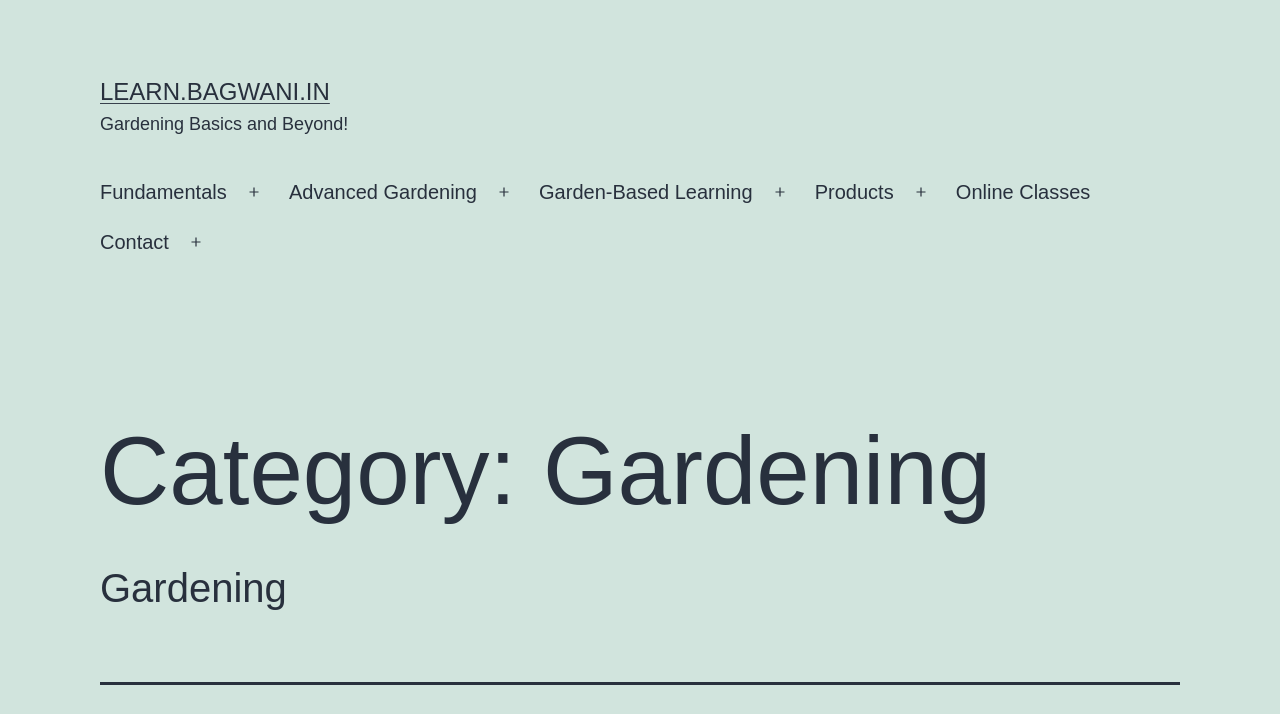What is the category of the current page?
Based on the visual content, answer with a single word or a brief phrase.

Gardening